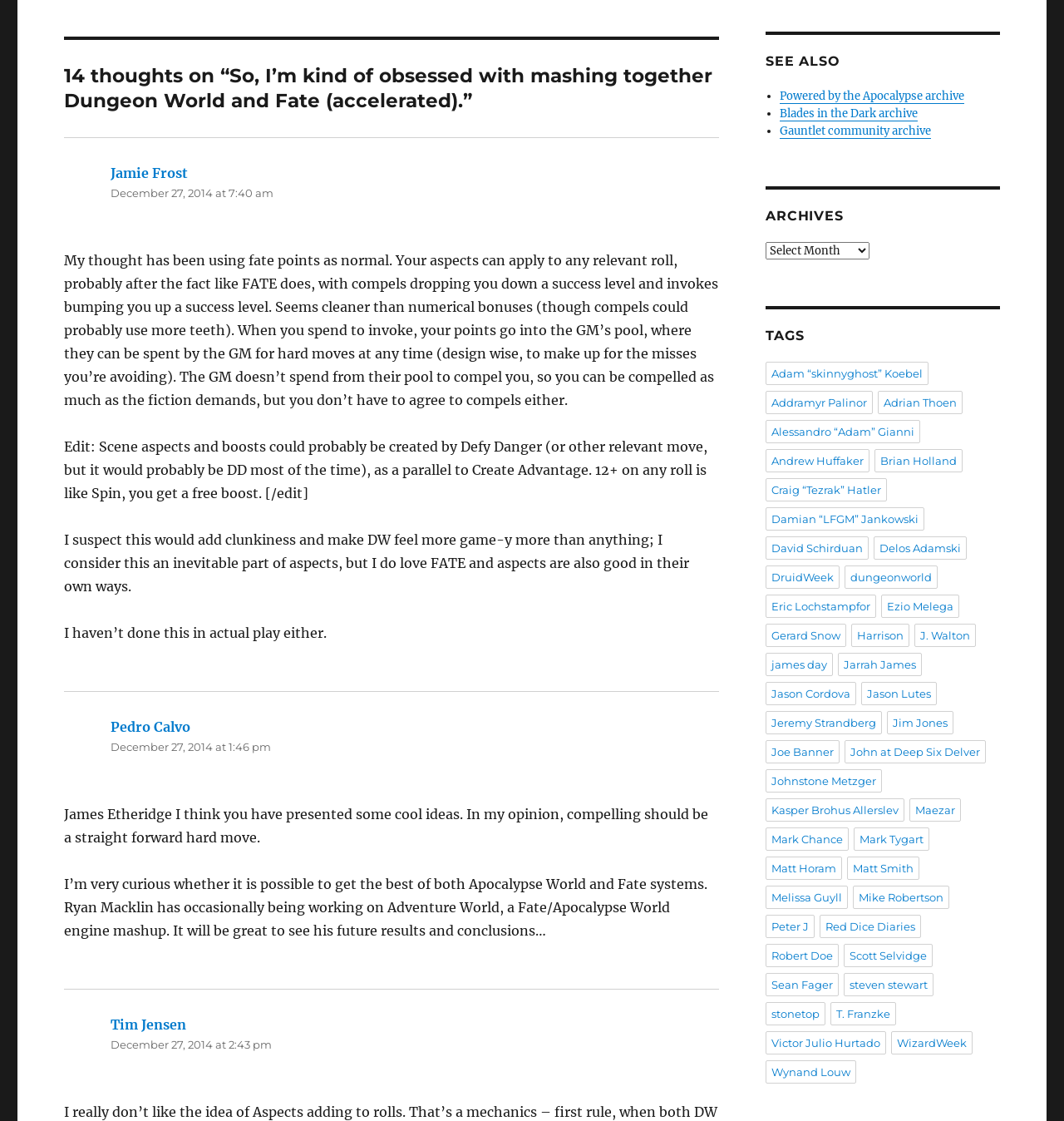What is the category of the 'Powered by the Apocalypse archive' link? Examine the screenshot and reply using just one word or a brief phrase.

SEE ALSO